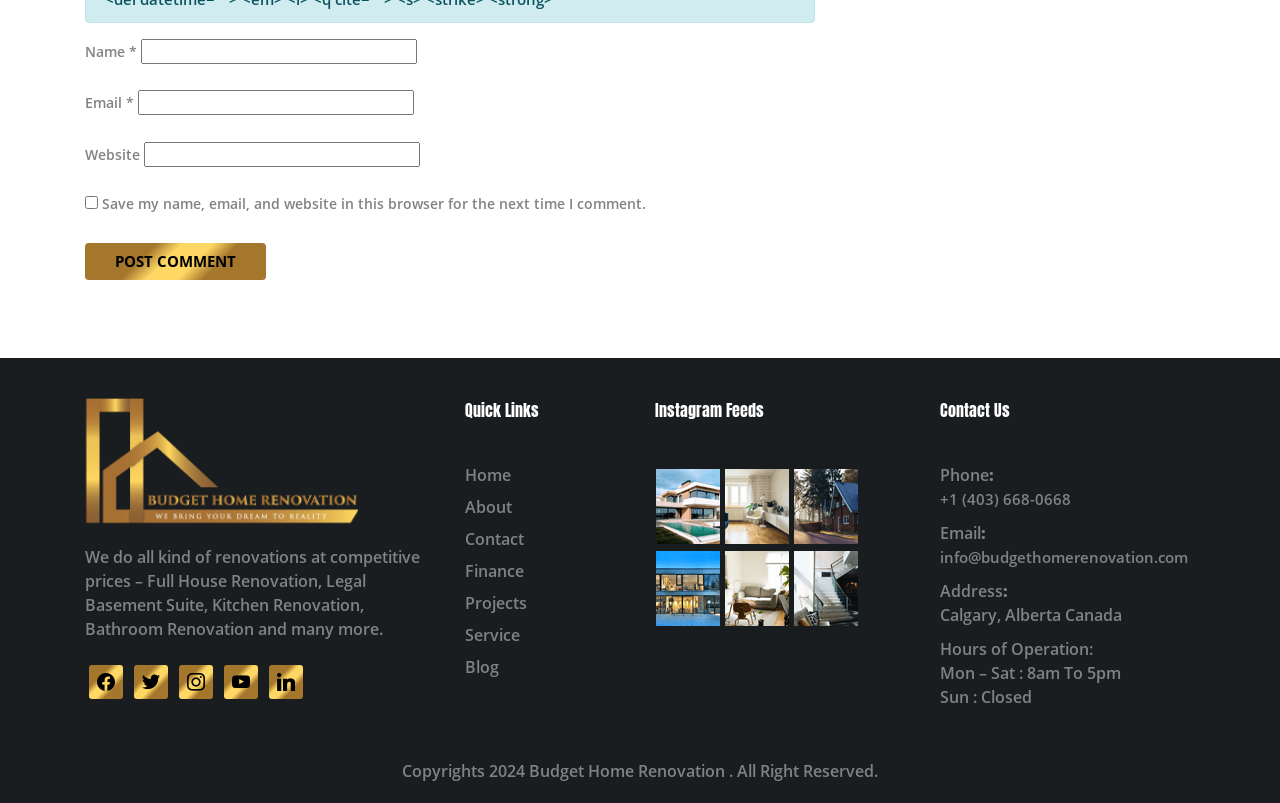What is the company's email address?
Analyze the image and provide a thorough answer to the question.

I found the email address by looking at the 'Contact Us' section, where it is listed as 'info@budgethomerenovation.com'.